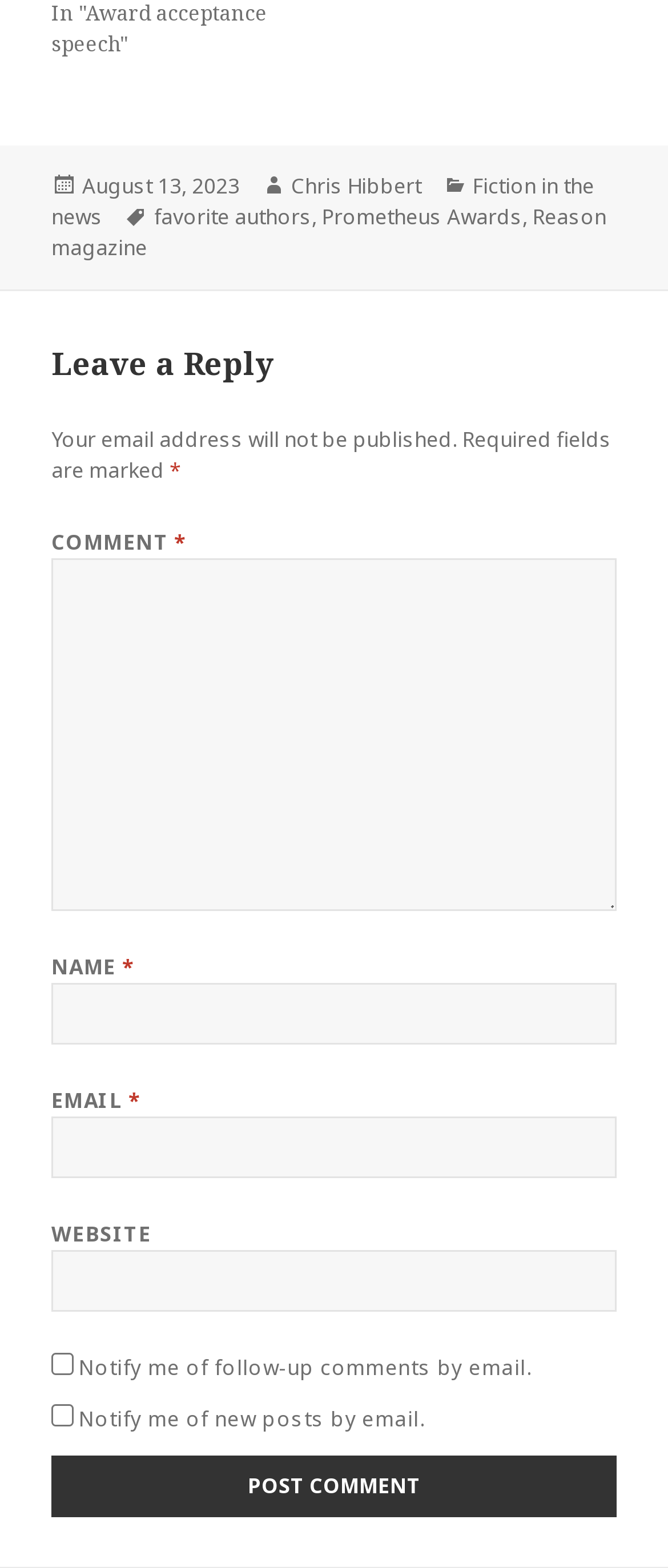Utilize the information from the image to answer the question in detail:
What is the category of the post?

I found the category of the post by looking at the link element with the text 'Fiction in the news' which is located below the 'Categories' text.